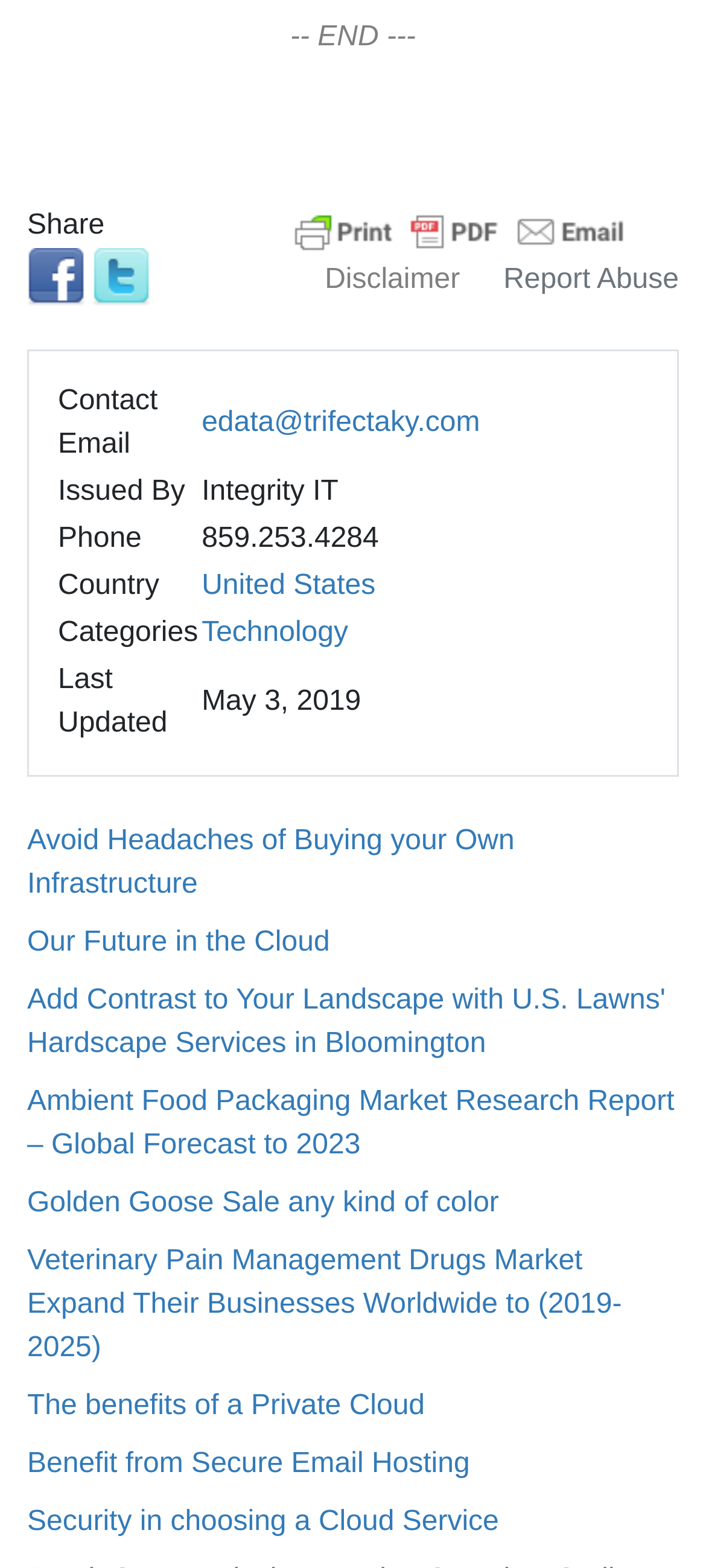Highlight the bounding box coordinates of the region I should click on to meet the following instruction: "Check the Disclaimer".

[0.46, 0.169, 0.651, 0.188]